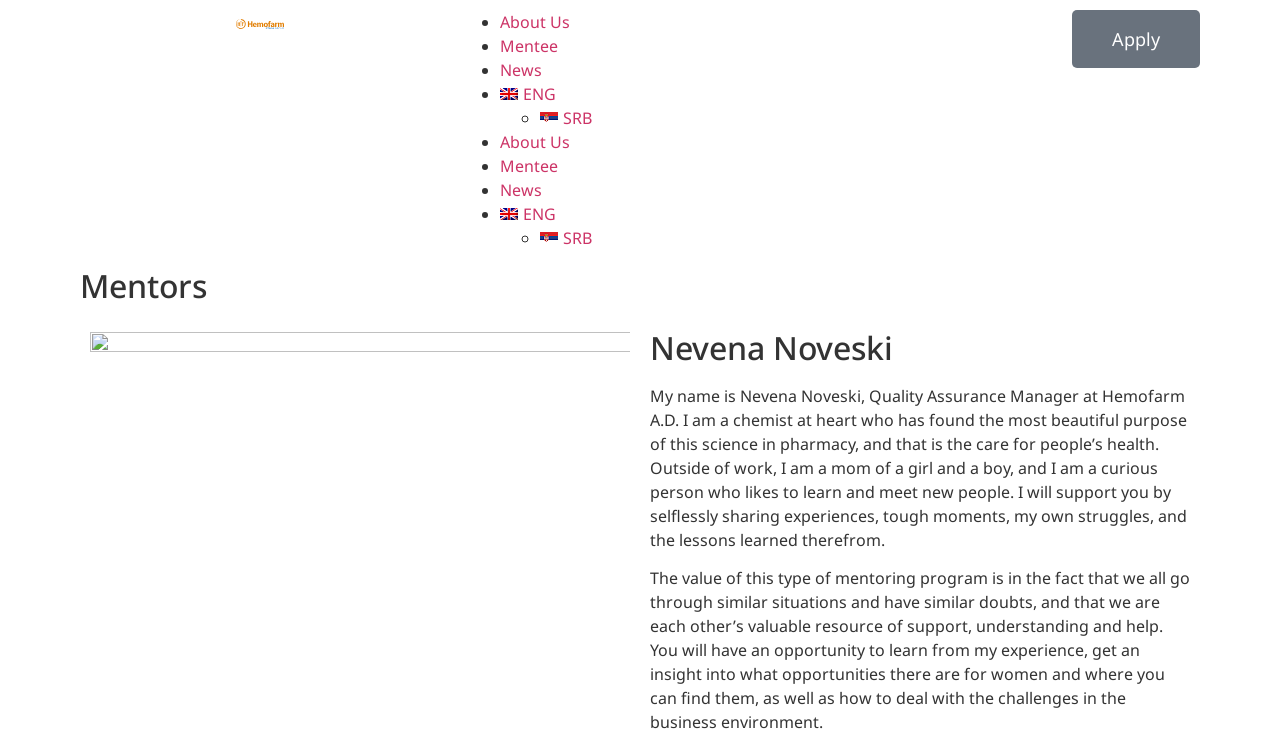Highlight the bounding box coordinates of the element that should be clicked to carry out the following instruction: "Click on SRB". The coordinates must be given as four float numbers ranging from 0 to 1, i.e., [left, top, right, bottom].

[0.422, 0.141, 0.641, 0.173]